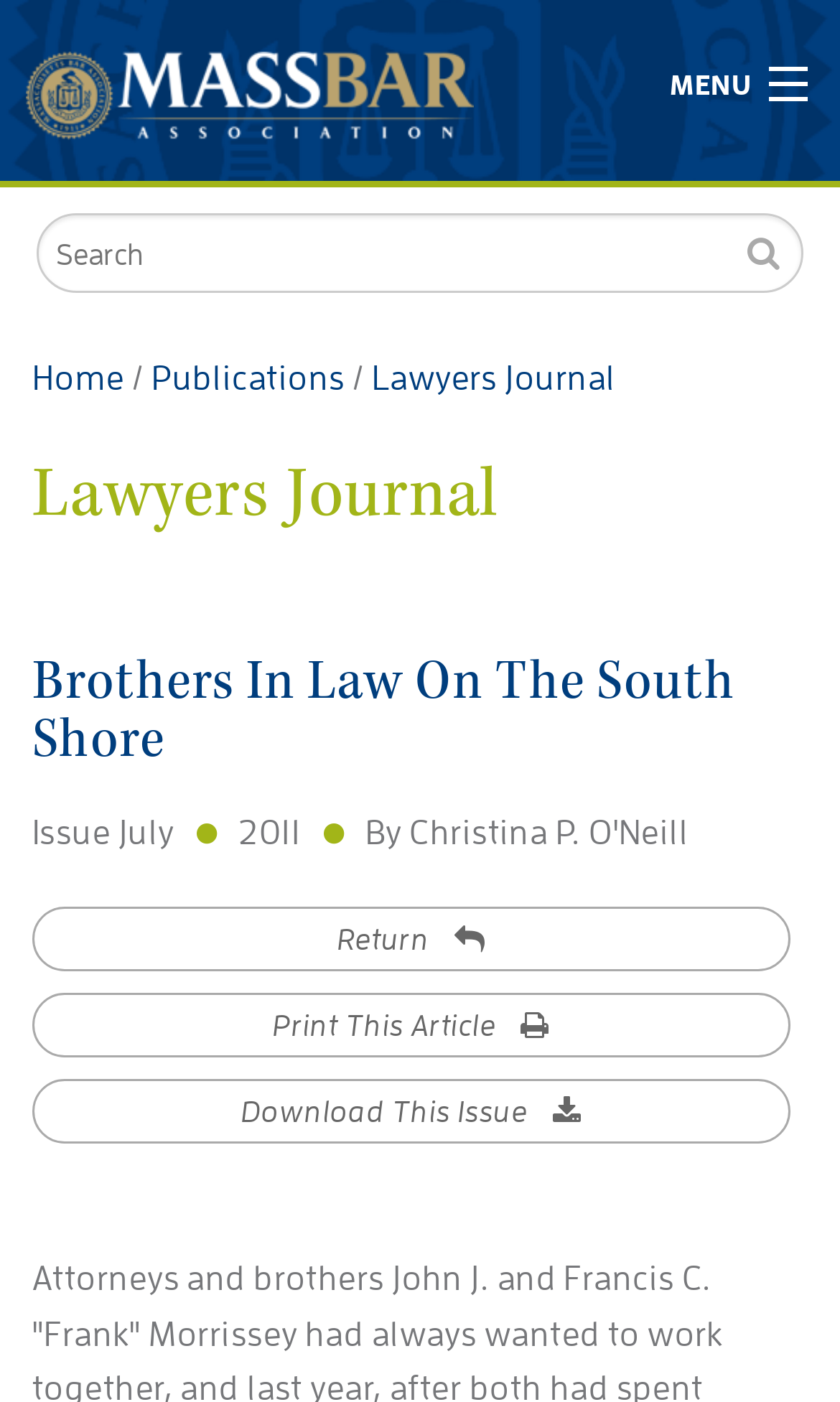Determine the bounding box coordinates for the area that should be clicked to carry out the following instruction: "Return to previous page".

[0.038, 0.647, 0.941, 0.693]